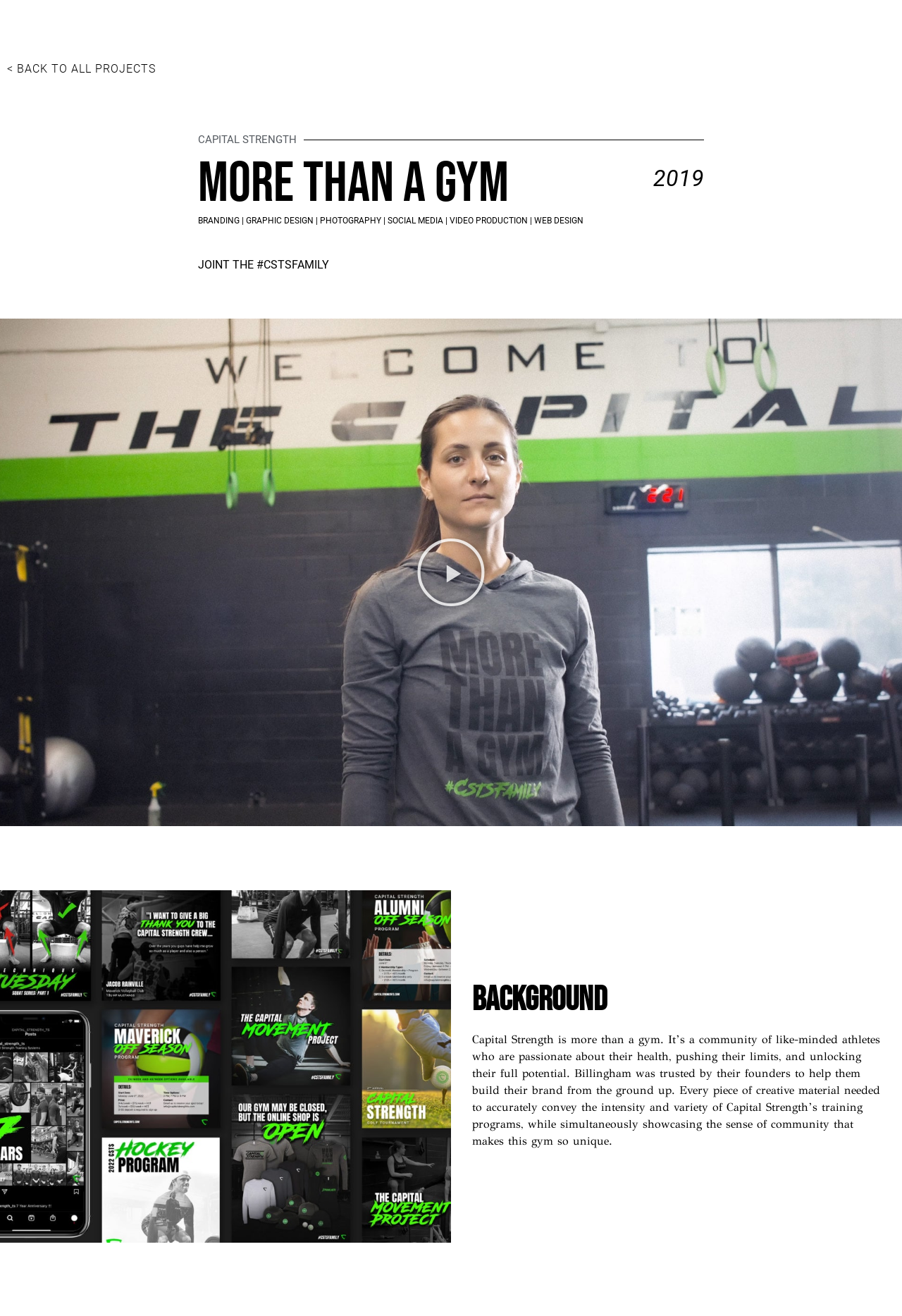Please identify the bounding box coordinates for the region that you need to click to follow this instruction: "play the video".

[0.461, 0.408, 0.539, 0.462]